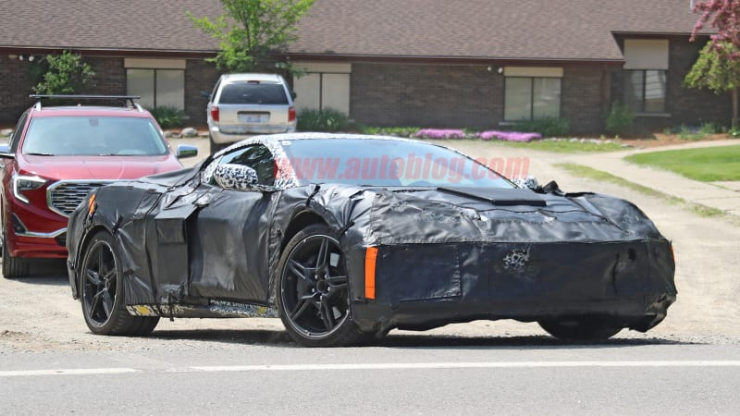What is the purpose of the camouflage on the car?
Refer to the screenshot and deliver a thorough answer to the question presented.

The car is heavily camouflaged to maintain secrecy during testing, as mentioned in the caption, which suggests that the car is a prototype and its design features are not yet meant to be publicly disclosed.